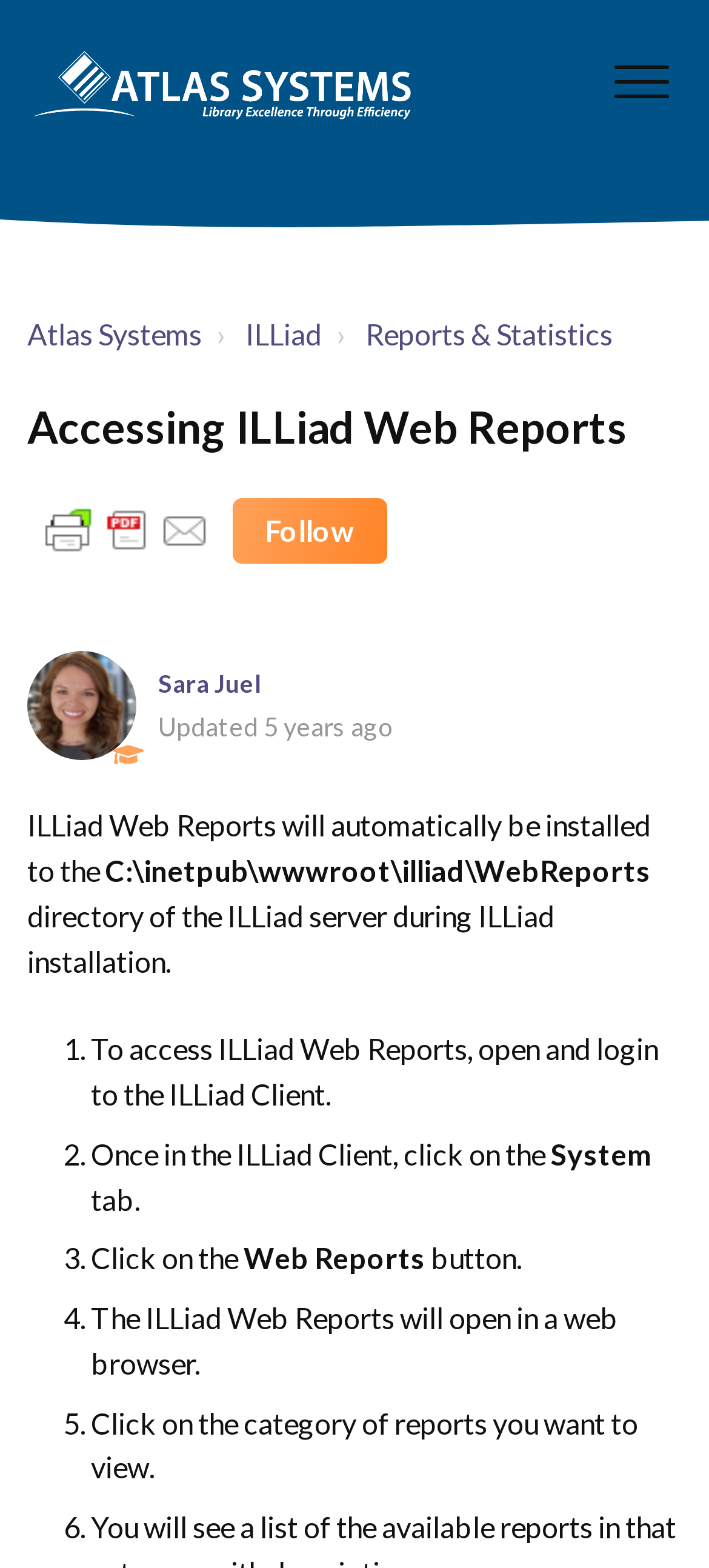Provide the bounding box coordinates of the HTML element this sentence describes: "Follow".

[0.328, 0.317, 0.546, 0.359]